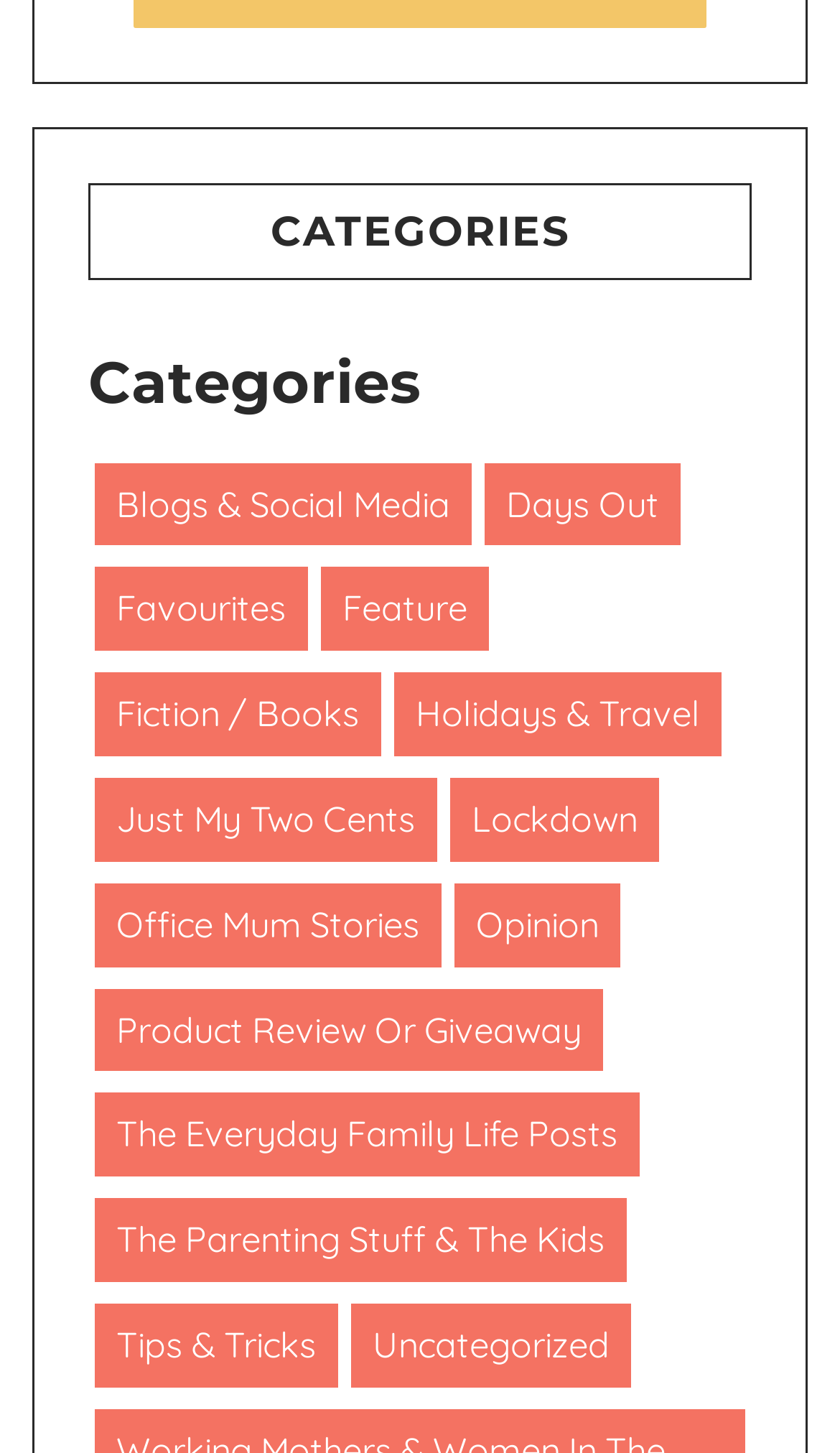Provide the bounding box coordinates of the area you need to click to execute the following instruction: "Explore The Everyday Family Life Posts".

[0.113, 0.519, 0.762, 0.576]